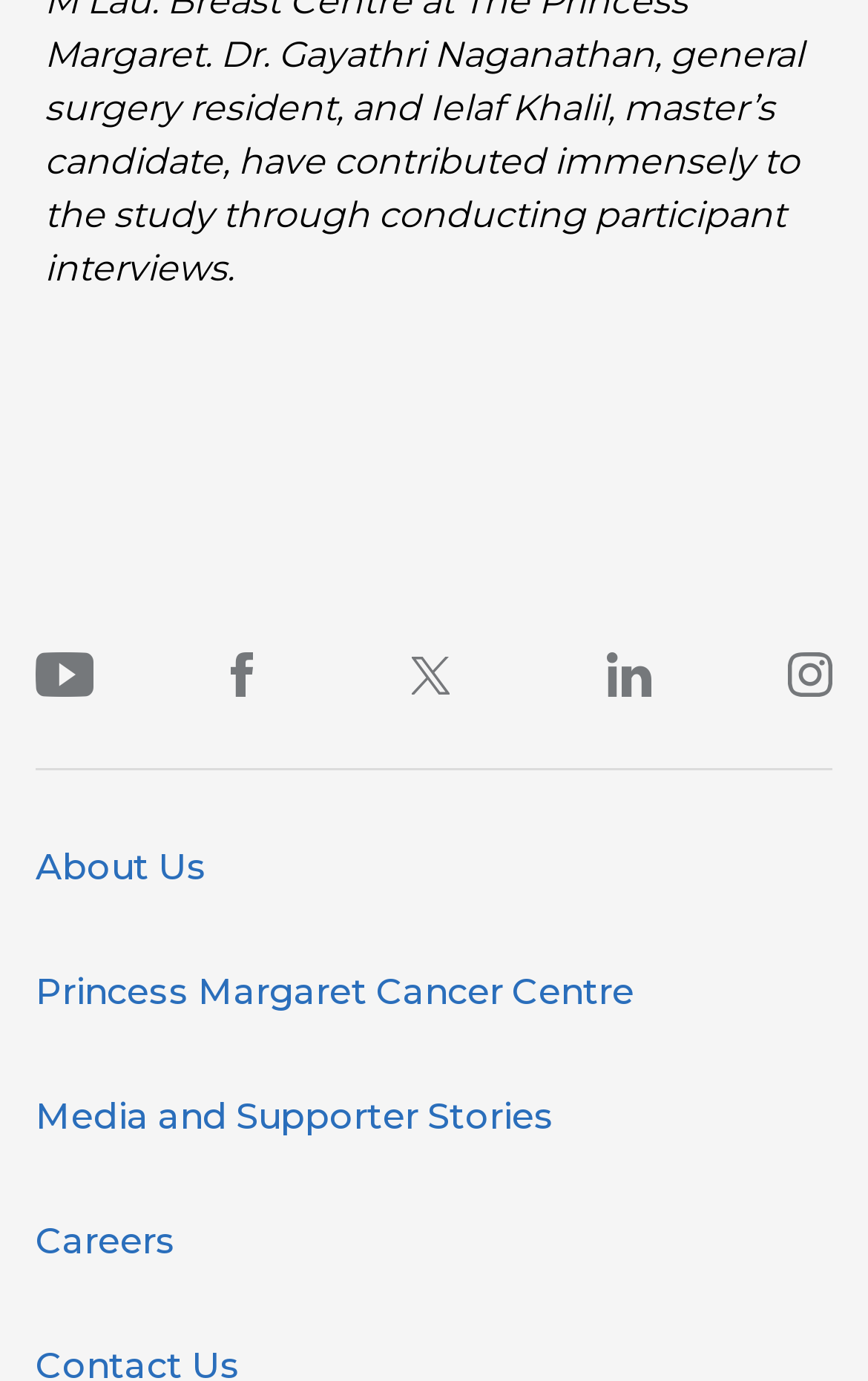Point out the bounding box coordinates of the section to click in order to follow this instruction: "Visit PMCF Youtube".

[0.041, 0.446, 0.108, 0.53]